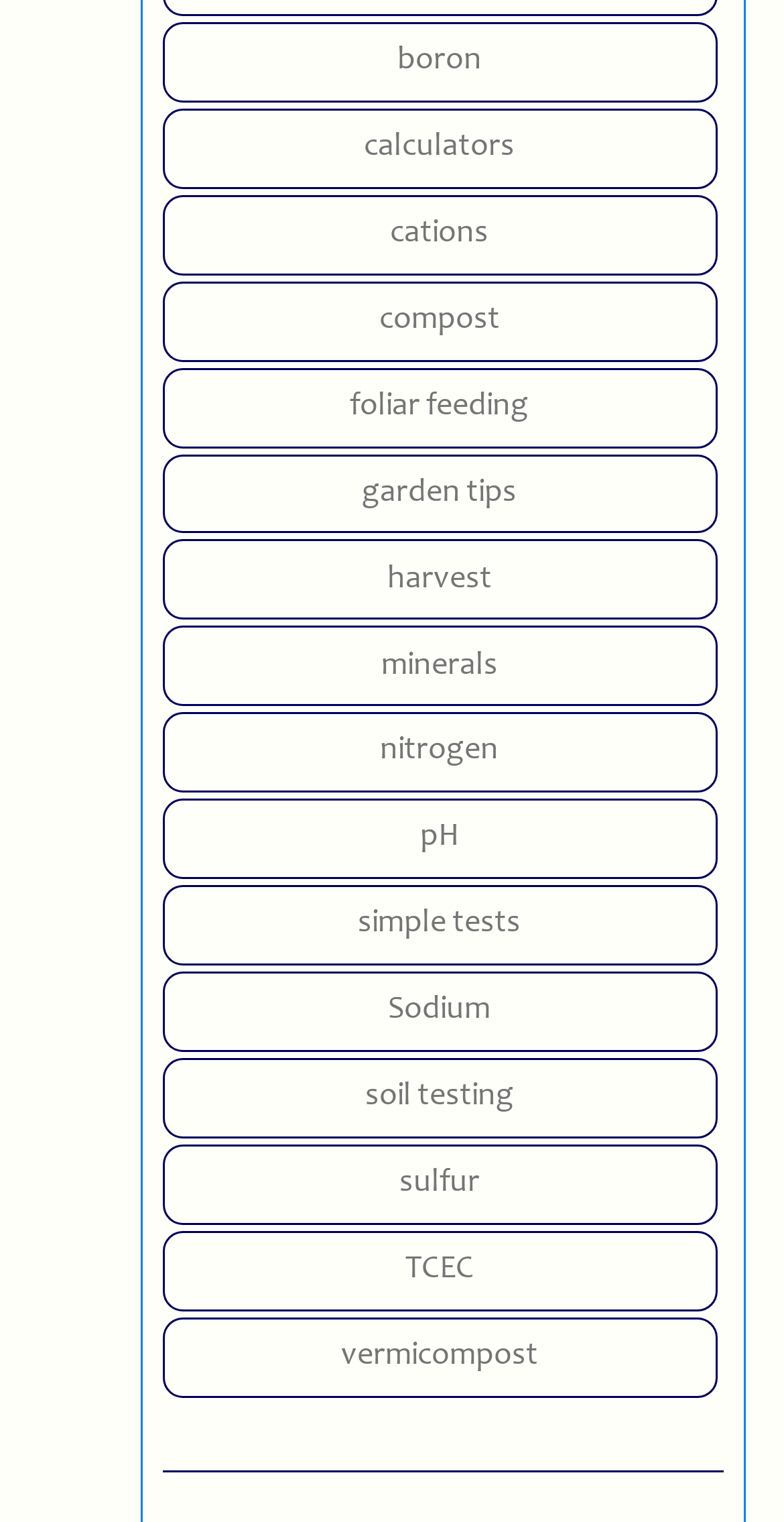Locate and provide the bounding box coordinates for the HTML element that matches this description: "soil testing".

[0.206, 0.695, 0.914, 0.748]